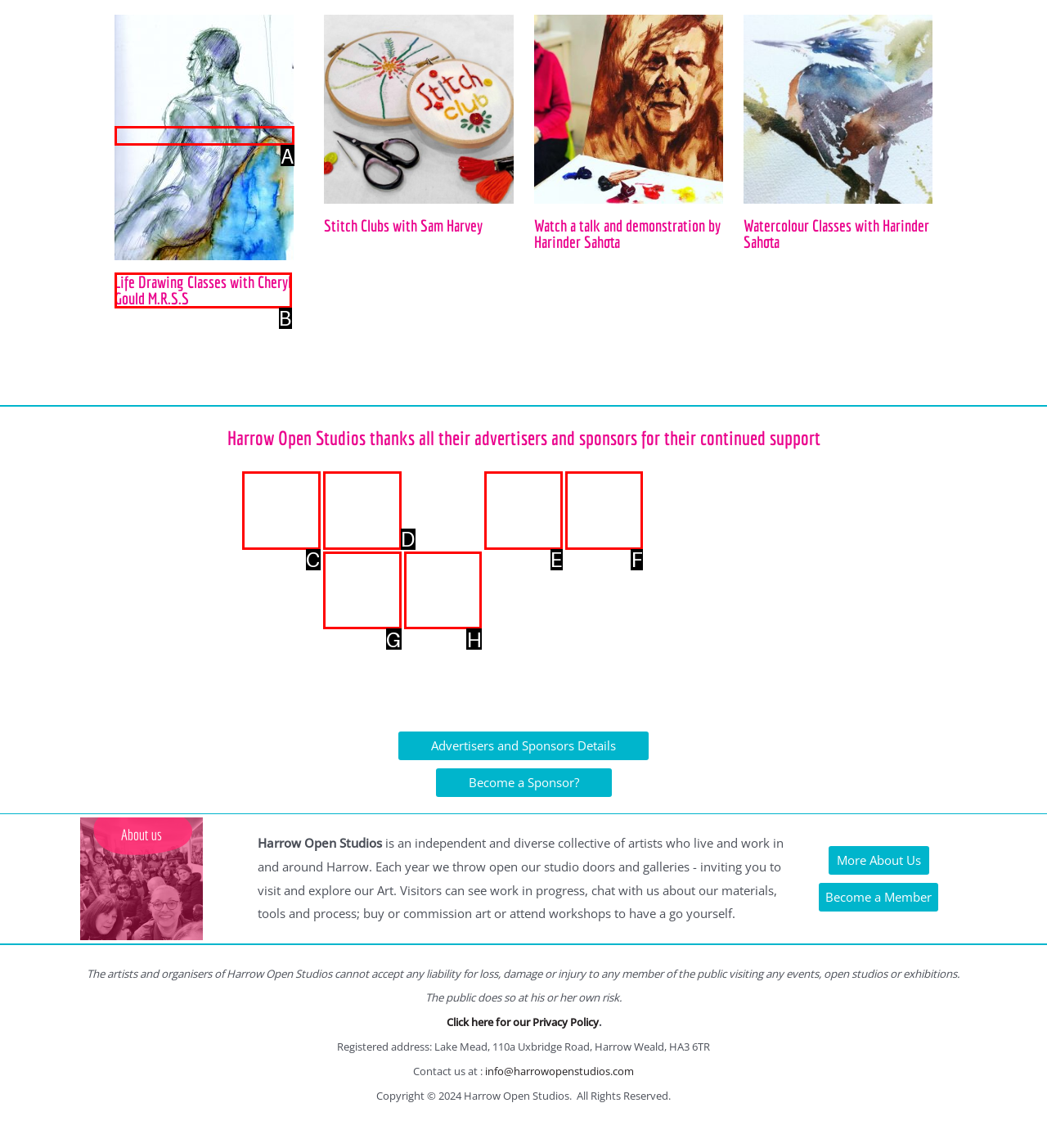Find the UI element described as: title="Every Fish Bar"
Reply with the letter of the appropriate option.

D